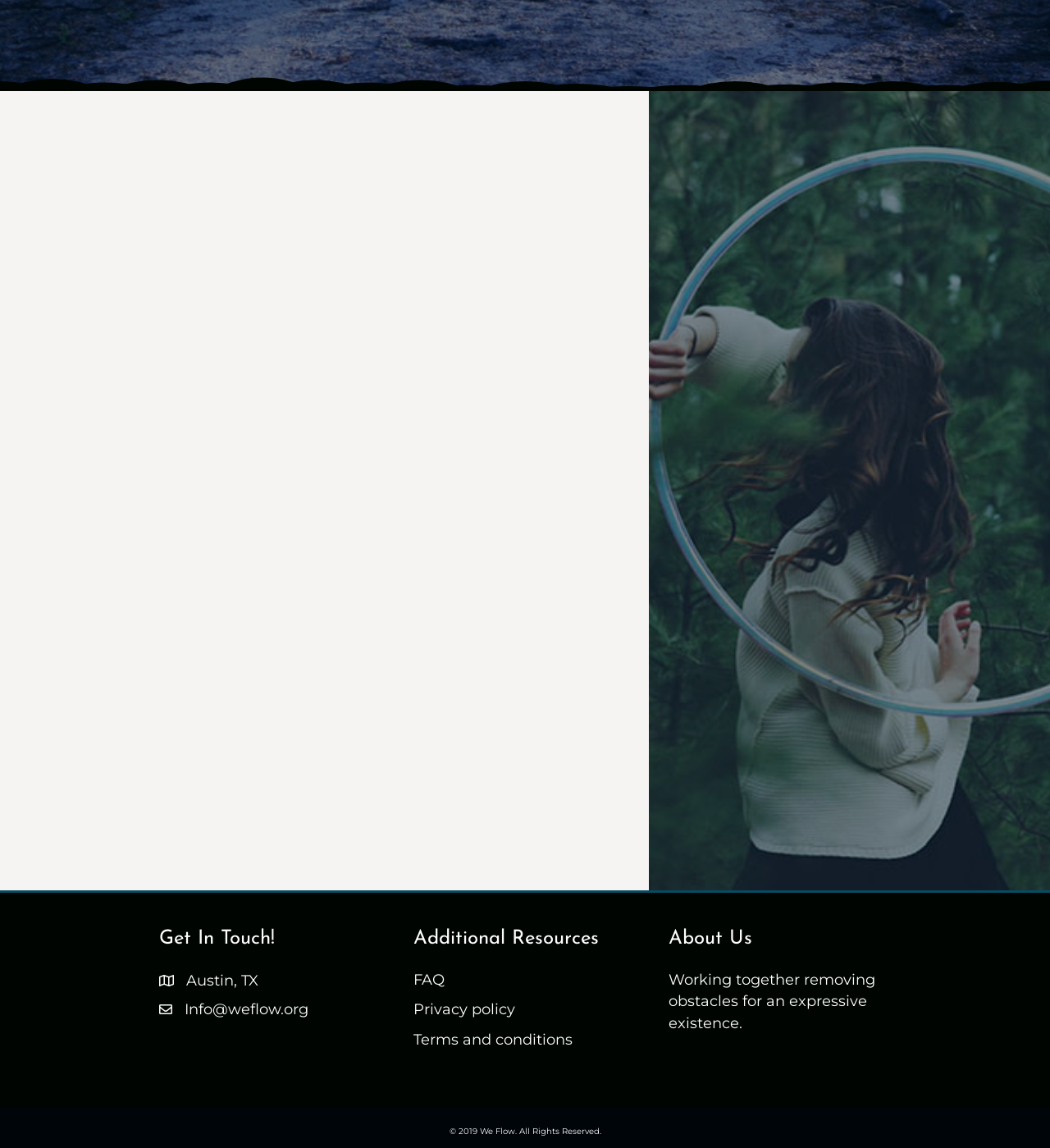Where can I find contact information?
Please provide a single word or phrase as your answer based on the screenshot.

Get In Touch section